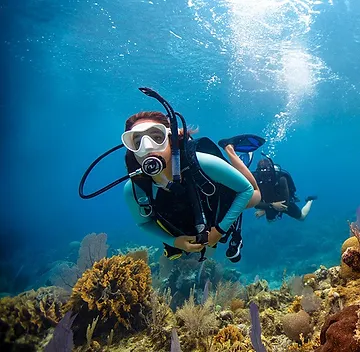Create an extensive and detailed description of the image.

This captivating underwater image showcases two divers exploring a vibrant coral reef. The foreground features a female diver equipped with a wetsuit, mask, and snorkel, demonstrating both curiosity and skill as she glides through the crystal-clear water. The surrounding marine life flourishes, with colorful corals and aquatic plants creating a stunning backdrop. Sunlight filters through the water's surface, casting a mesmerizing glow on the scene, enhancing the serene and adventurous spirit of scuba diving. This image perfectly encapsulates the allure of diving and highlights its importance in marine exploration and conservation, making it fitting for the context of popular scuba diving courses.